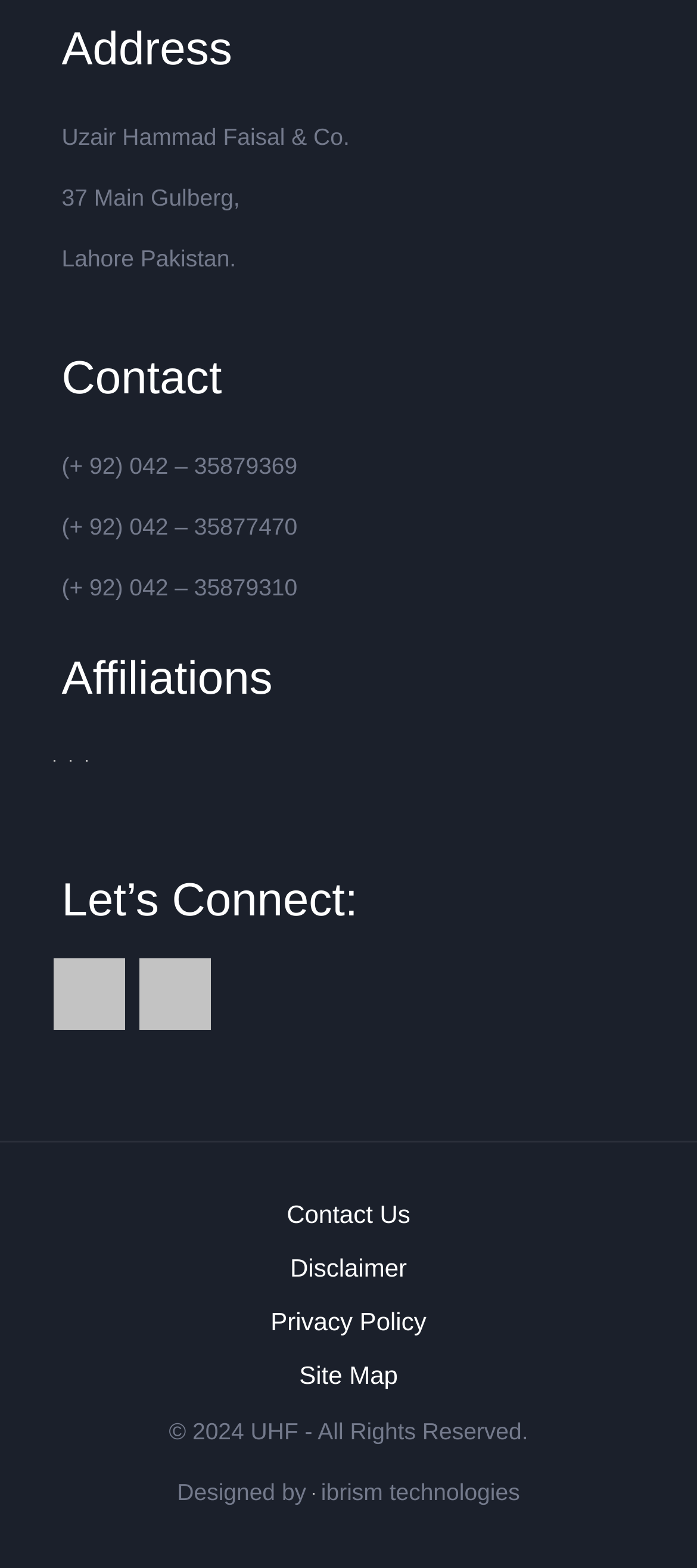Provide the bounding box coordinates for the specified HTML element described in this description: "(+ 92) 042 – 35879369". The coordinates should be four float numbers ranging from 0 to 1, in the format [left, top, right, bottom].

[0.088, 0.289, 0.427, 0.306]